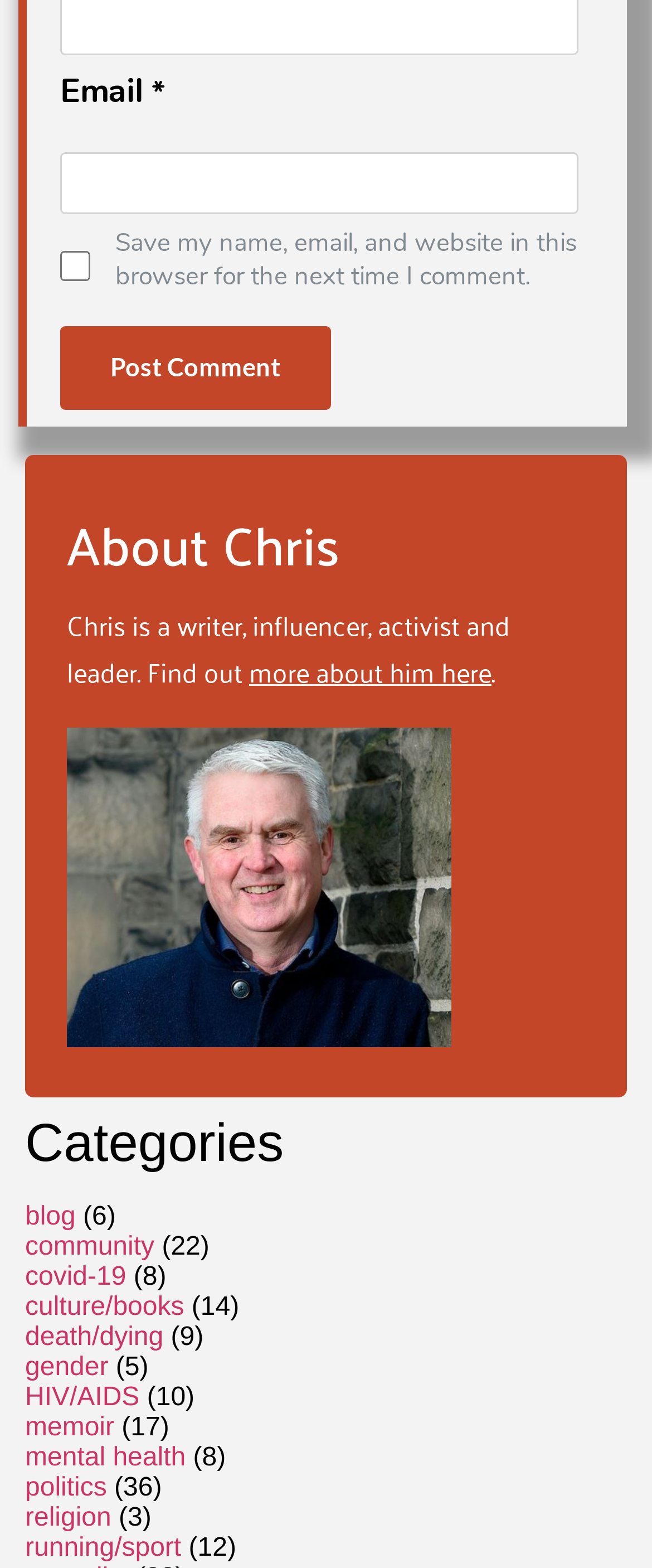Please answer the following question as detailed as possible based on the image: 
What is the topic with the most articles in the categories section?

In the categories section, the link 'politics' has a corresponding static text '(36)', which indicates that it has the most articles among the listed categories.